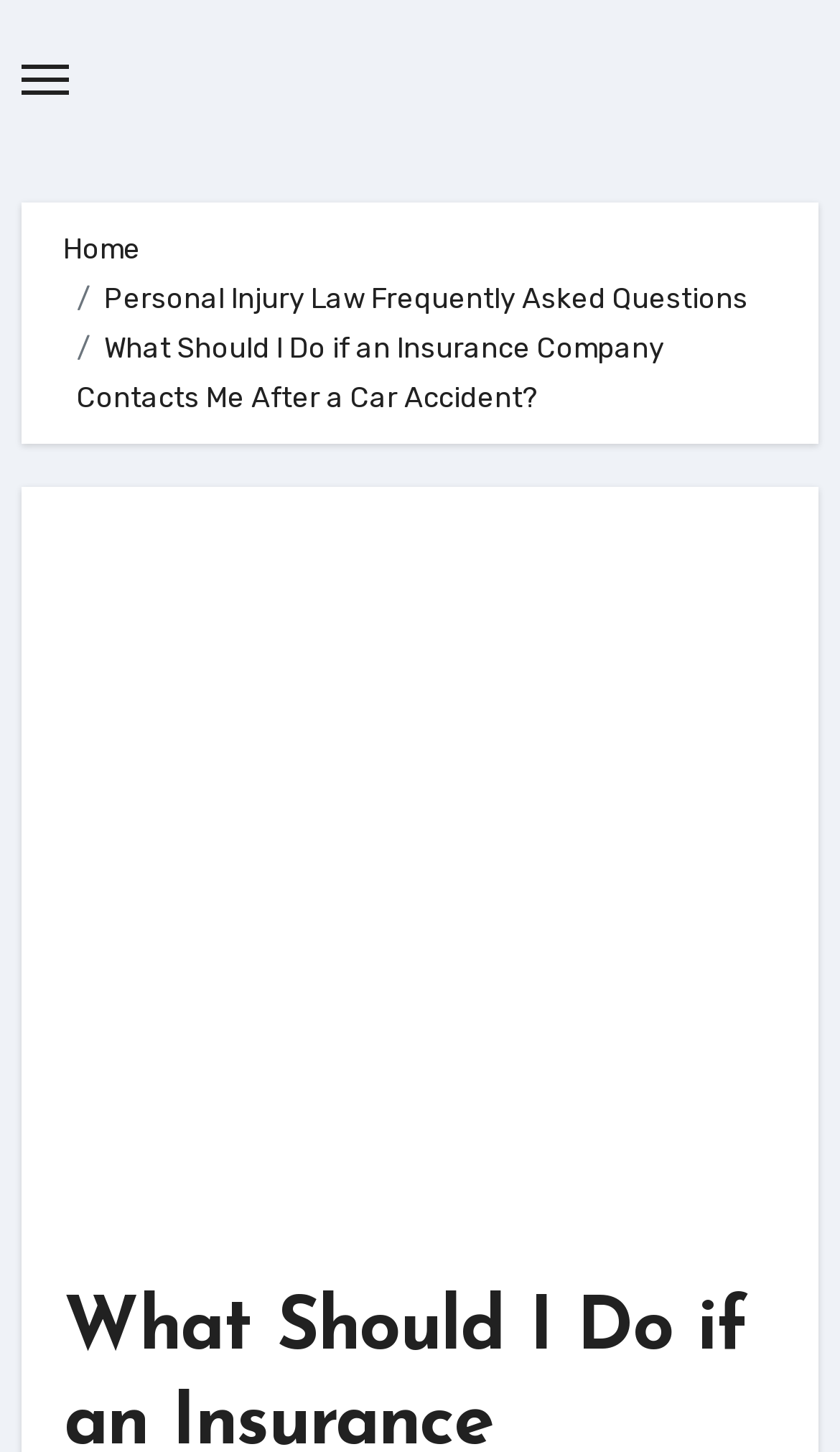What is the purpose of the button at the top?
Utilize the image to construct a detailed and well-explained answer.

The button at the top, labeled 'Toggle navigation', is likely used to expand or collapse the navigation menu, as indicated by its 'expanded' property being set to False.